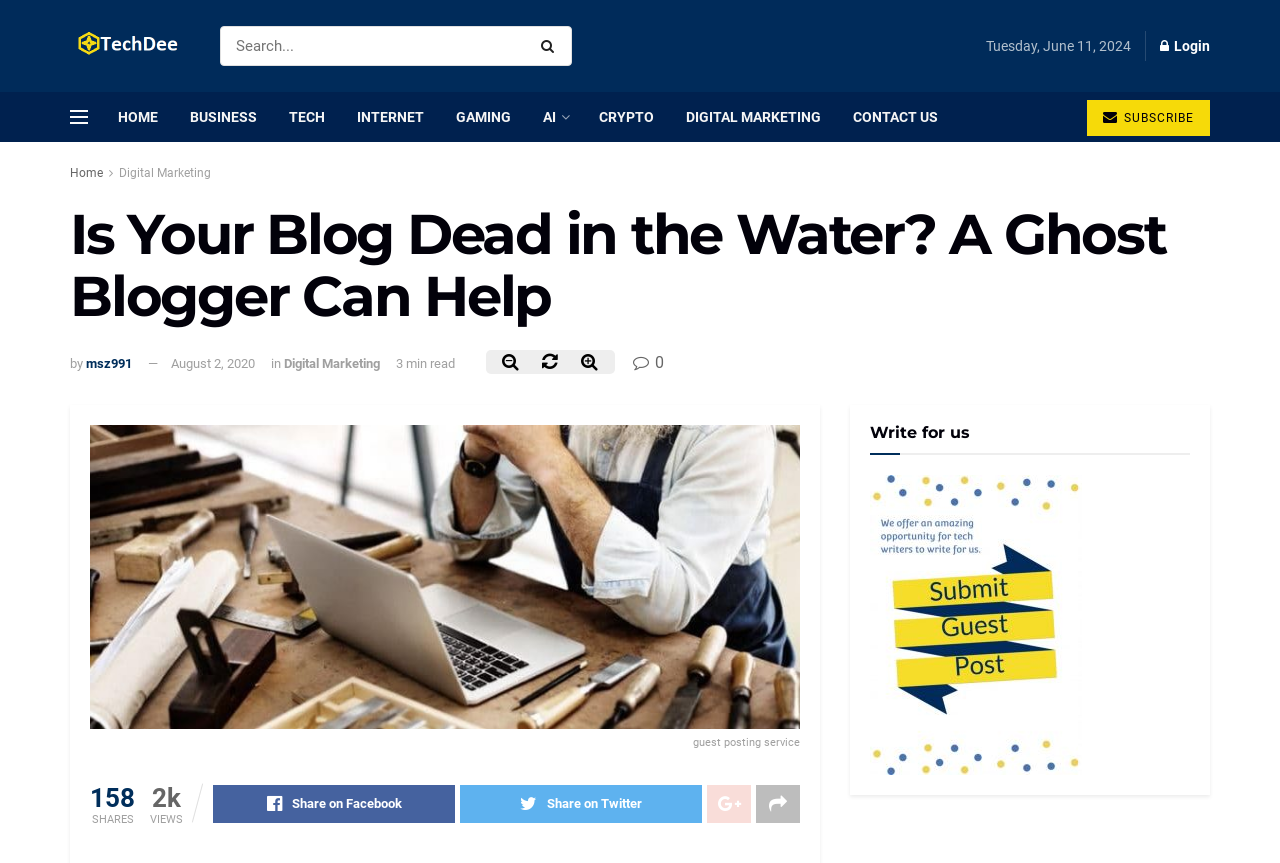Please give a succinct answer using a single word or phrase:
How many social media share buttons are there?

4